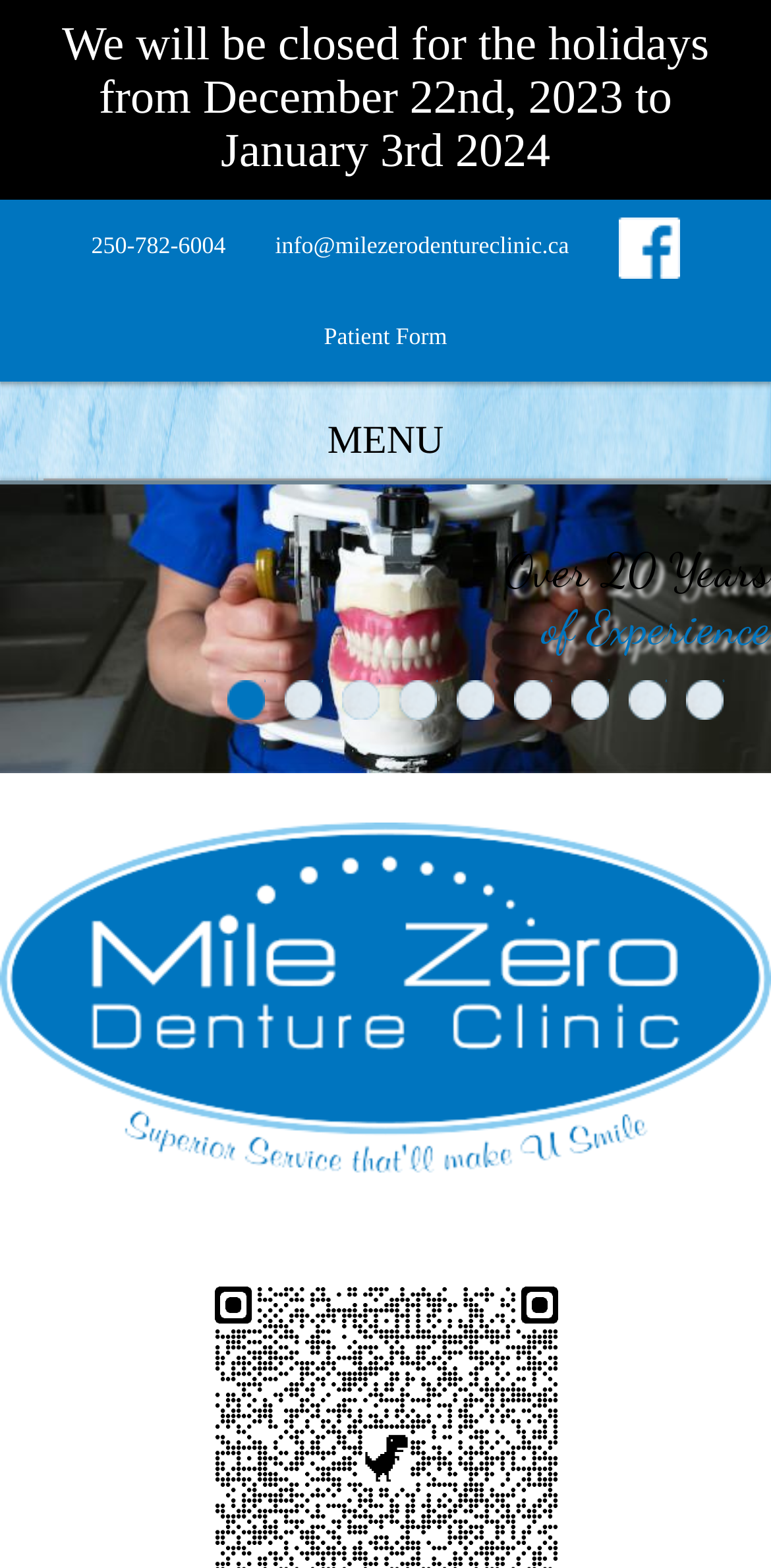Provide a one-word or one-phrase answer to the question:
What is available at the clinic?

Denture financing